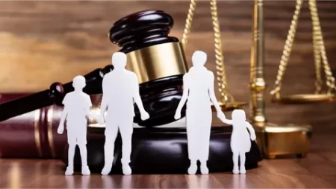Can you give a detailed response to the following question using the information from the image? What is the purpose of the blindfolded lady justice?

The question asks about the purpose of the blindfolded lady justice in the image. The caption explains that the blindfolded lady justice and scales represent fairness and the legal system's commitment to justice, indicating that the purpose of the blindfolded lady justice is to symbolize fairness.